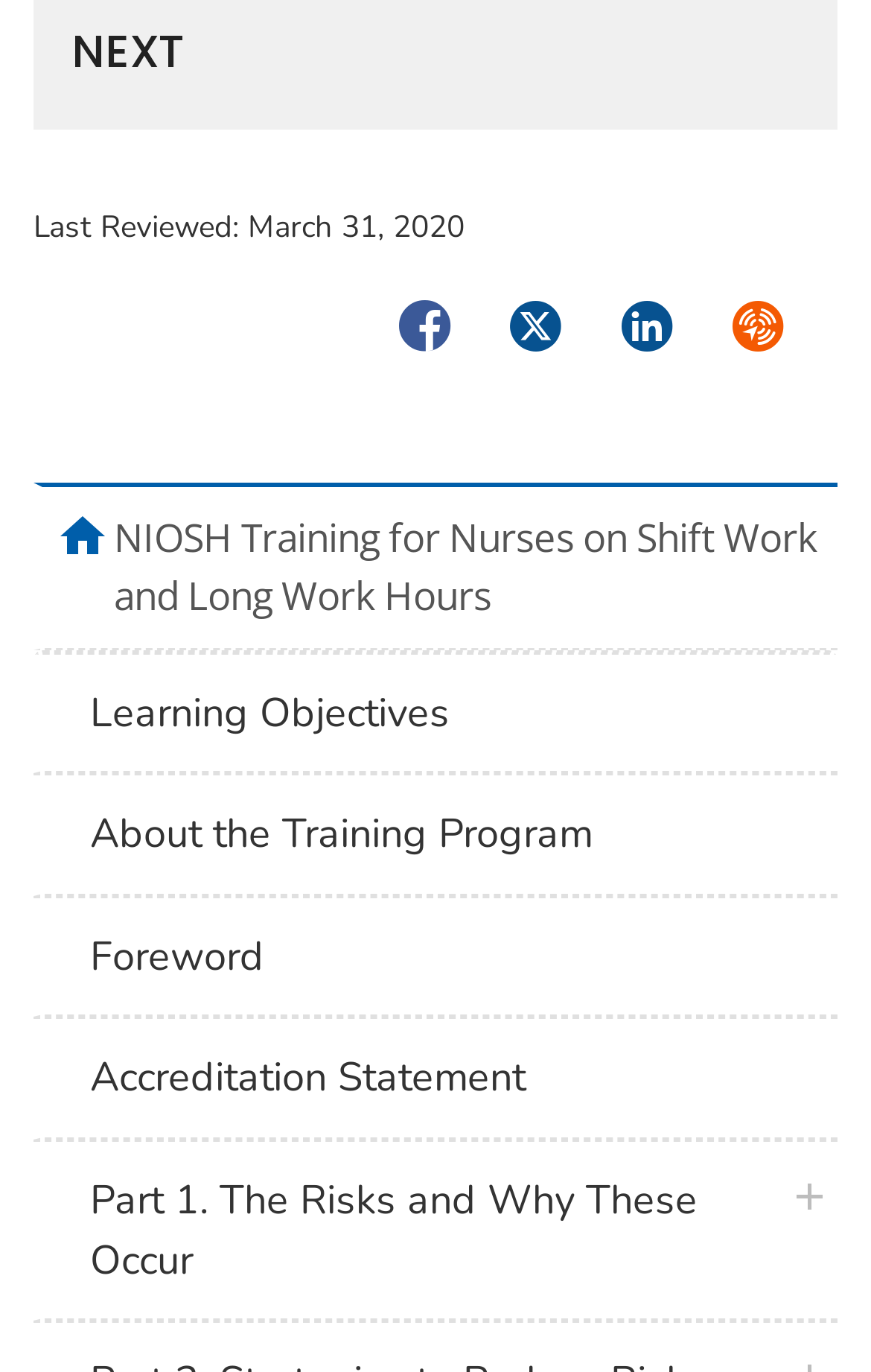Please find the bounding box coordinates of the element that you should click to achieve the following instruction: "Download a booklet of their stories". The coordinates should be presented as four float numbers between 0 and 1: [left, top, right, bottom].

None